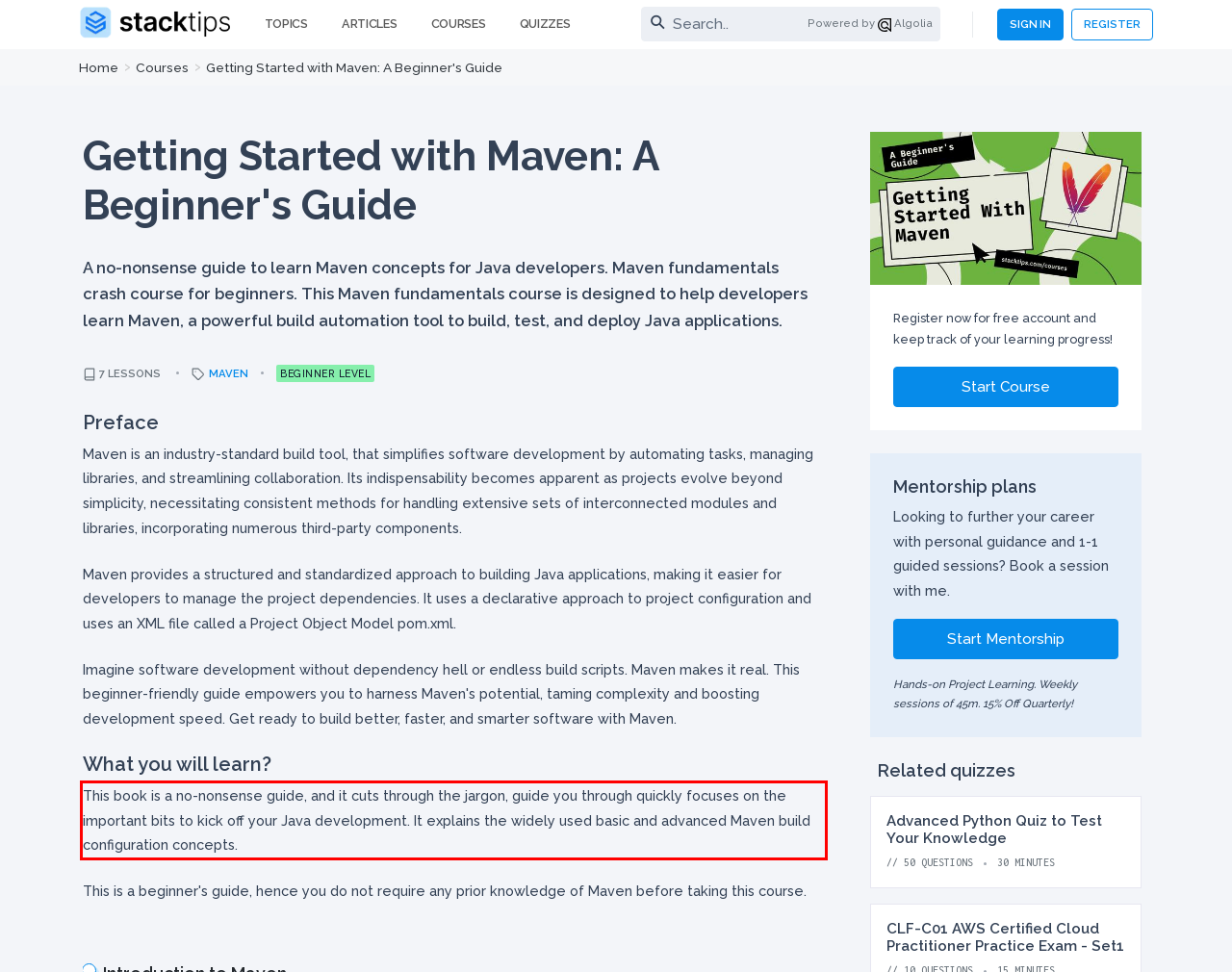Within the provided webpage screenshot, find the red rectangle bounding box and perform OCR to obtain the text content.

This book is a no-nonsense guide, and it cuts through the jargon, guide you through quickly focuses on the important bits to kick off your Java development. It explains the widely used basic and advanced Maven build configuration concepts.